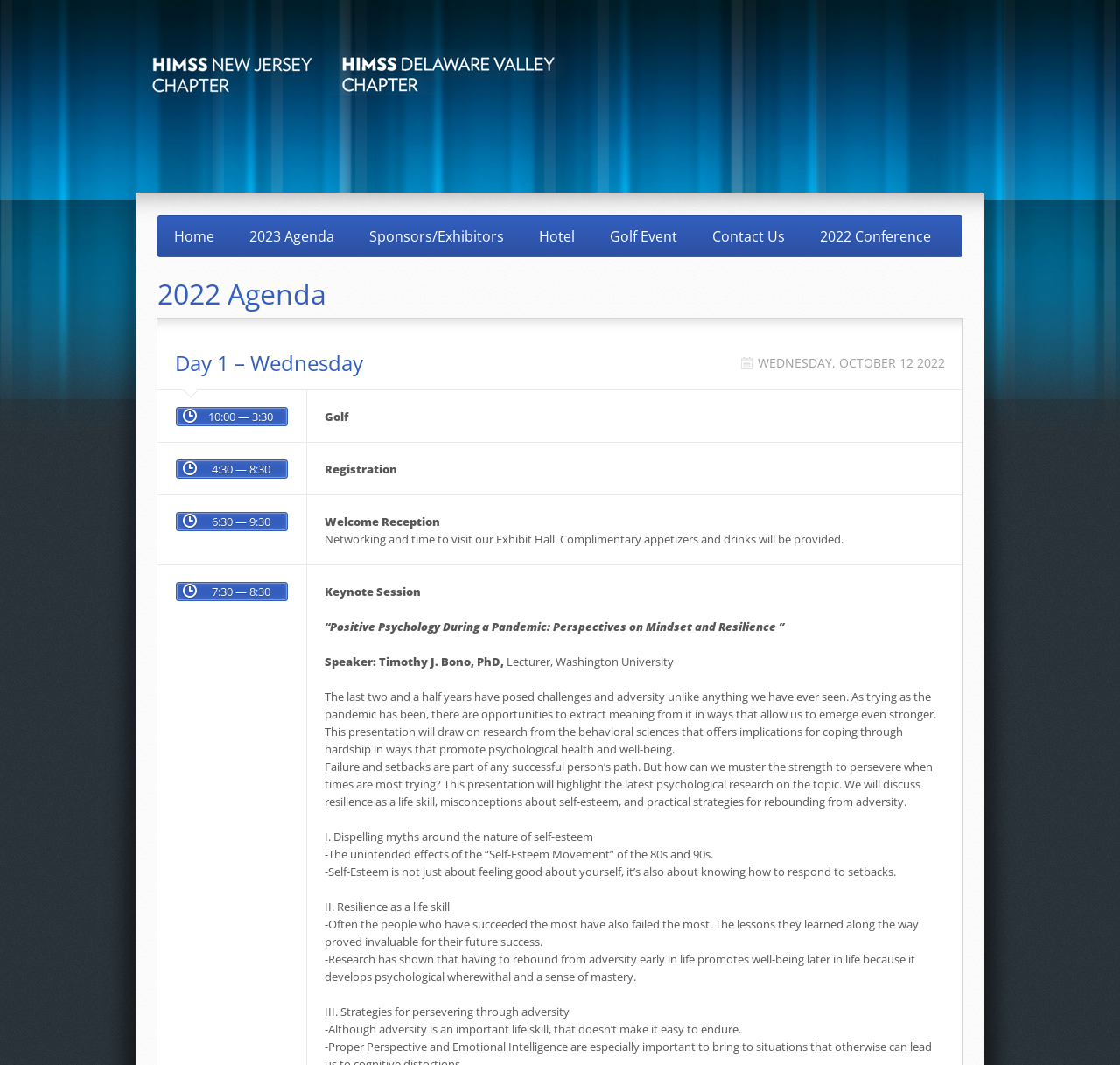Determine the coordinates of the bounding box for the clickable area needed to execute this instruction: "Click on the NJDVHIMSS link".

[0.121, 0.078, 0.512, 0.093]